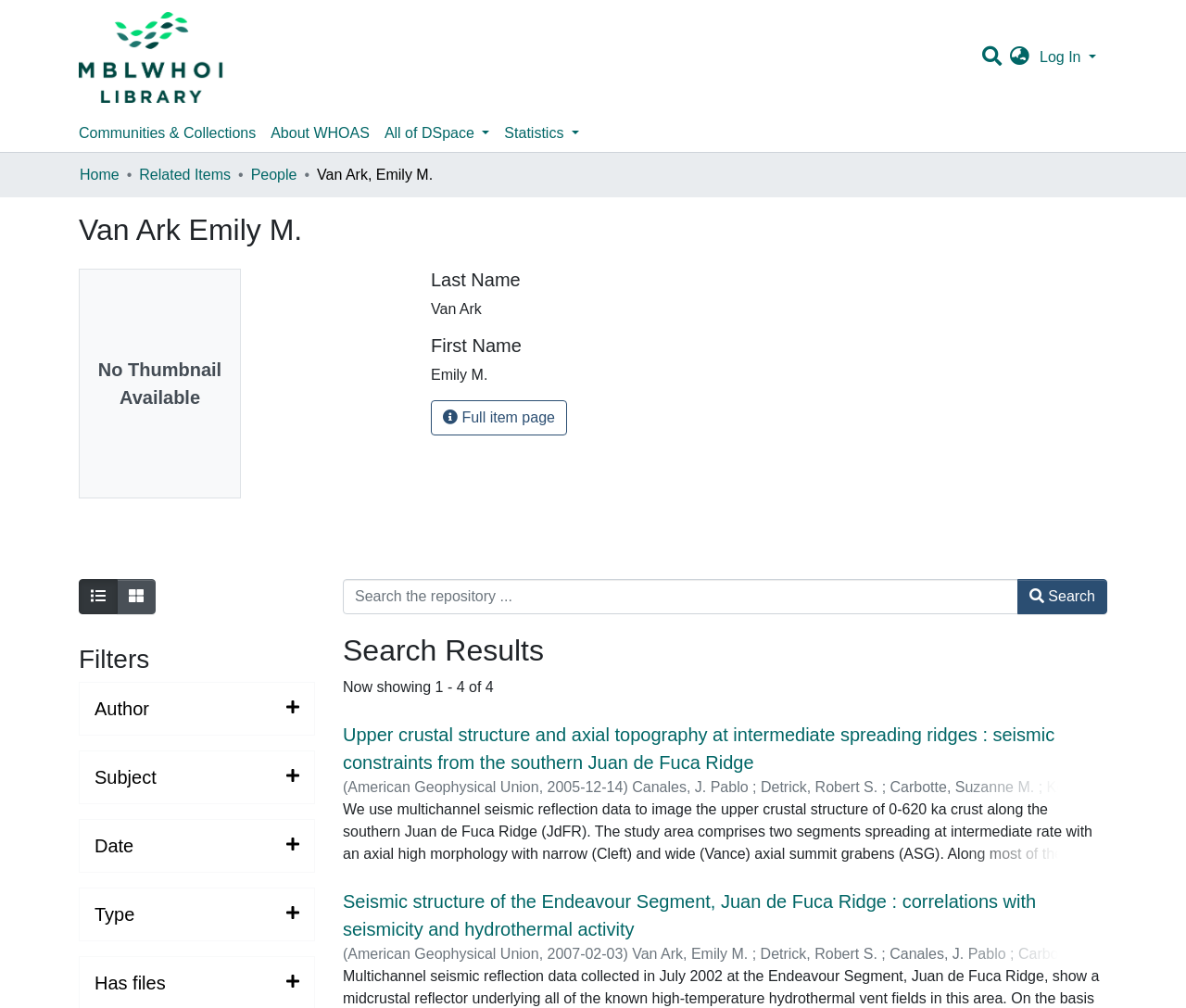Identify the bounding box of the HTML element described as: "Related Items".

[0.117, 0.163, 0.195, 0.185]